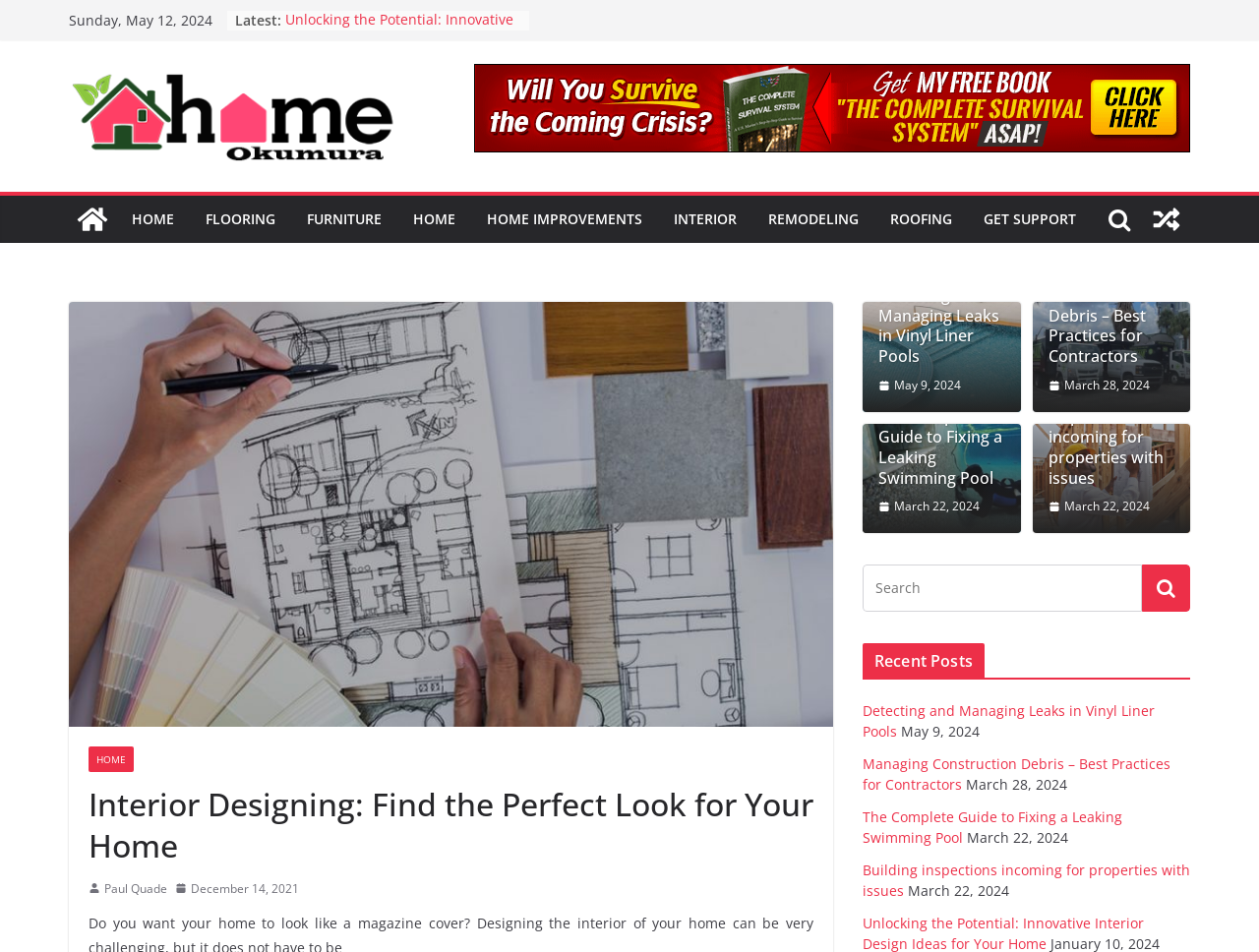Please find the bounding box for the UI component described as follows: "Roofing".

[0.707, 0.216, 0.756, 0.245]